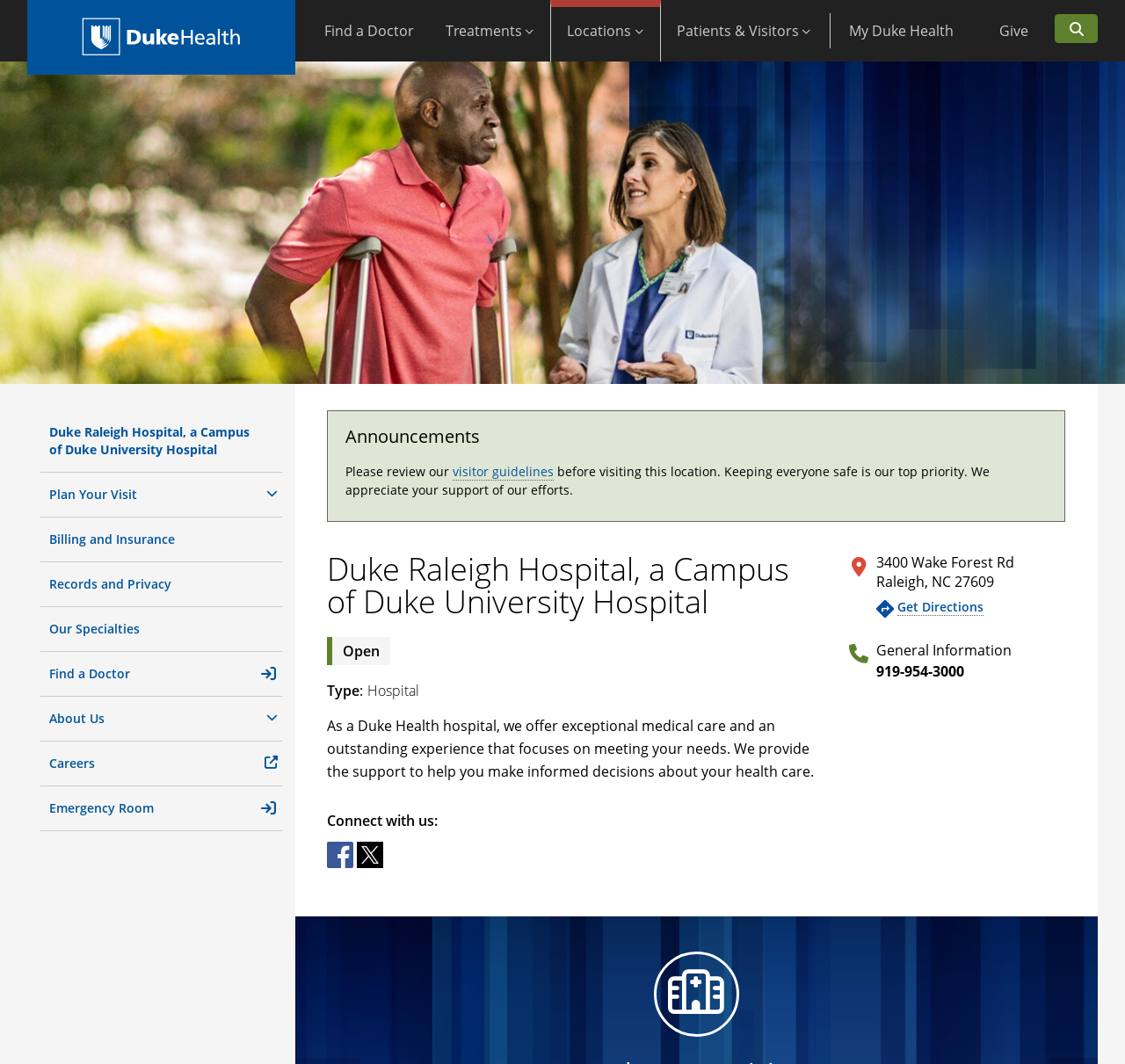Could you specify the bounding box coordinates for the clickable section to complete the following instruction: "Find a Doctor"?

[0.036, 0.612, 0.25, 0.654]